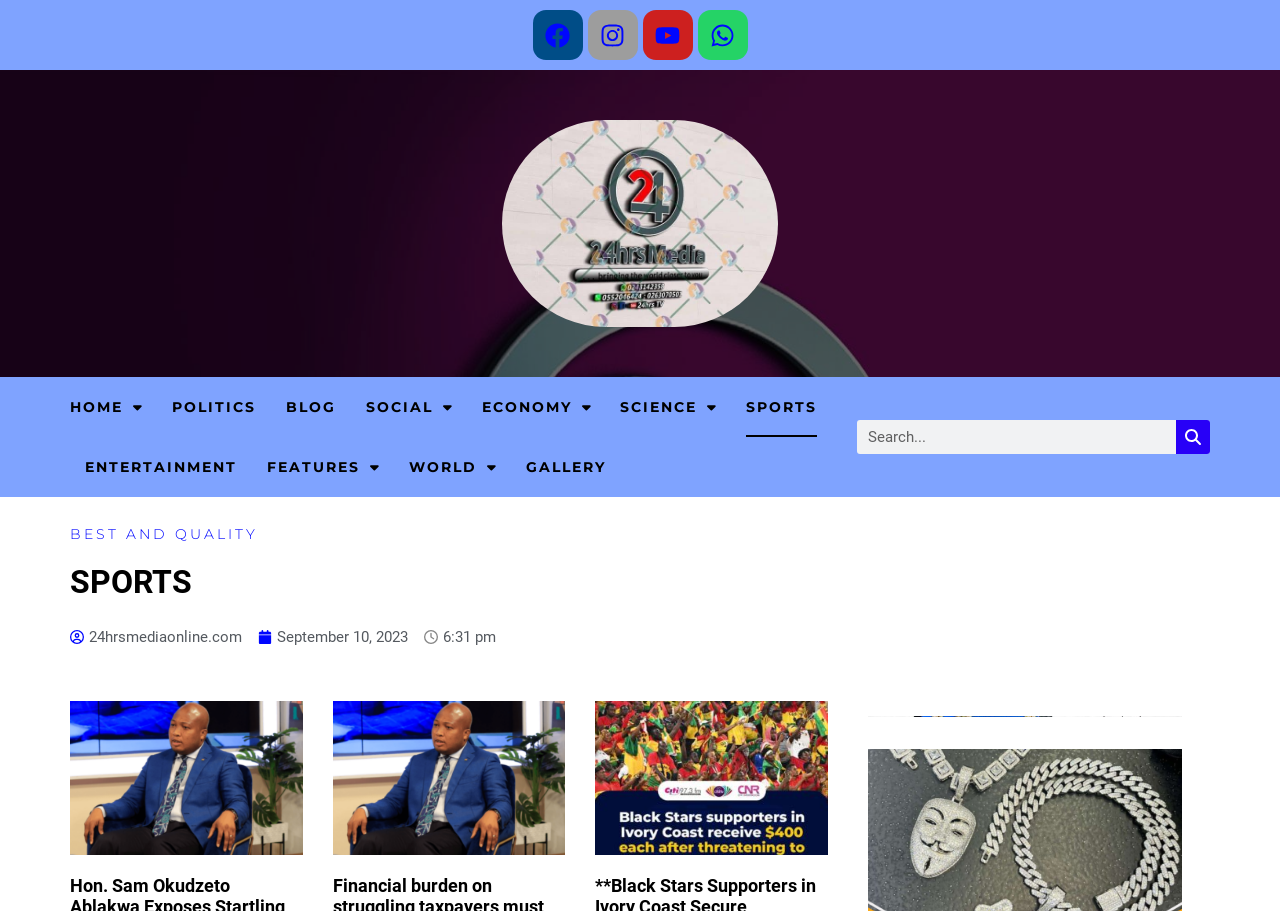Determine the bounding box coordinates of the section to be clicked to follow the instruction: "View HOME page". The coordinates should be given as four float numbers between 0 and 1, formatted as [left, top, right, bottom].

[0.055, 0.414, 0.111, 0.48]